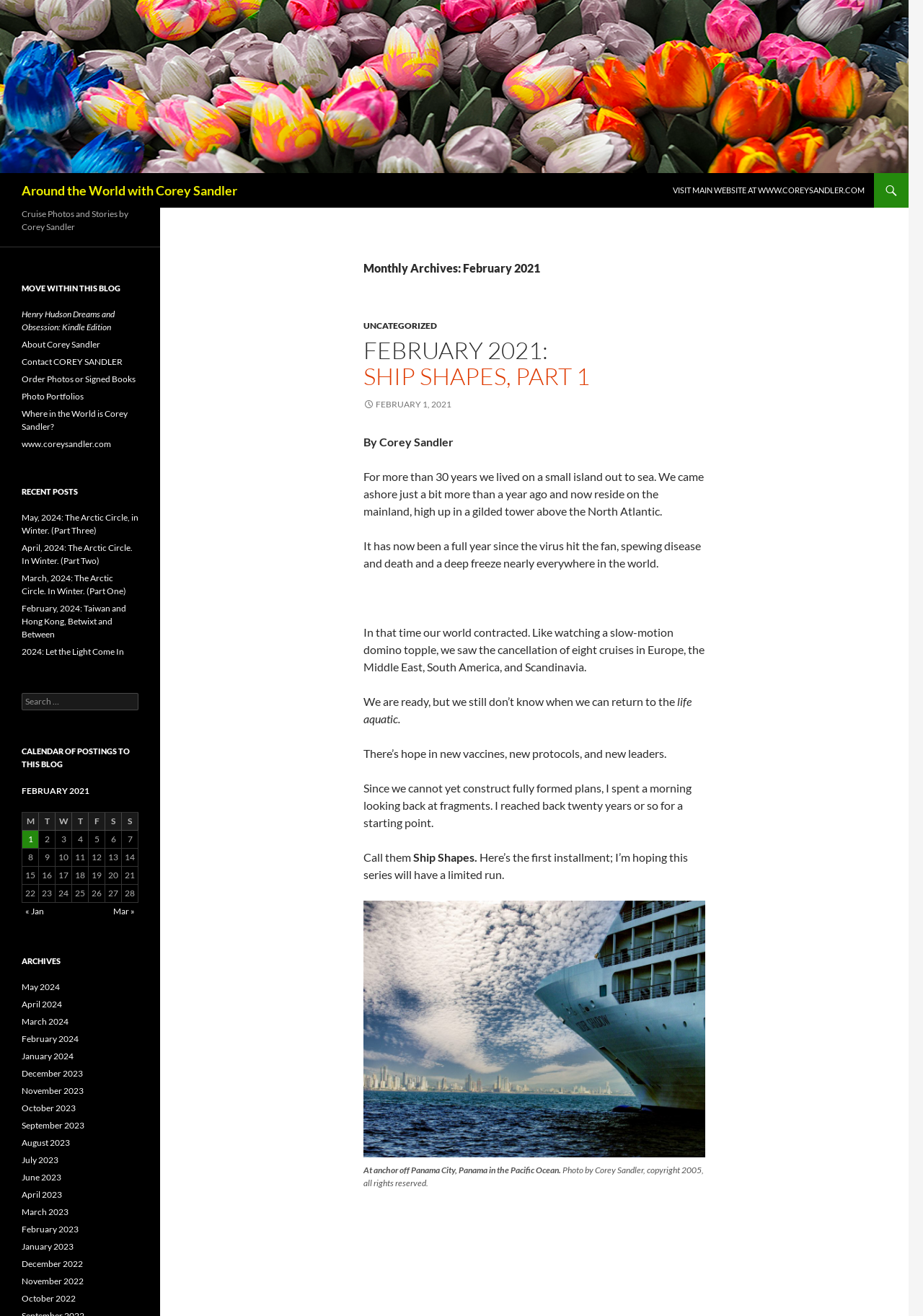Using the elements shown in the image, answer the question comprehensively: Where was the photo taken that is described as 'At anchor off Panama City, Panama in the Pacific Ocean'?

The location of the photo can be found in the figcaption element, which describes the photo as being taken 'At anchor off Panama City, Panama in the Pacific Ocean'.